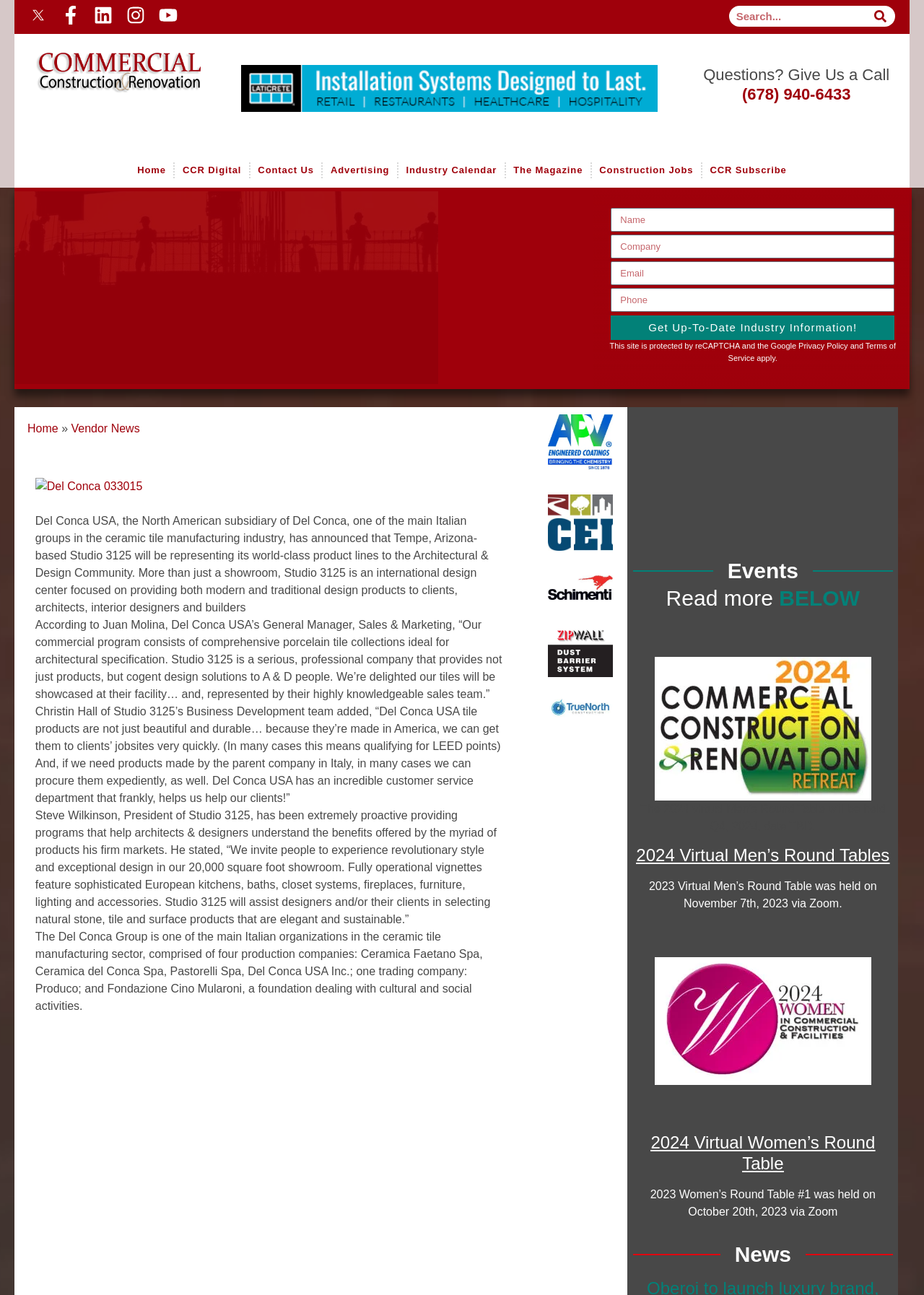What is Del Conca USA?
Based on the image, answer the question with a single word or brief phrase.

North American subsidiary of Del Conca